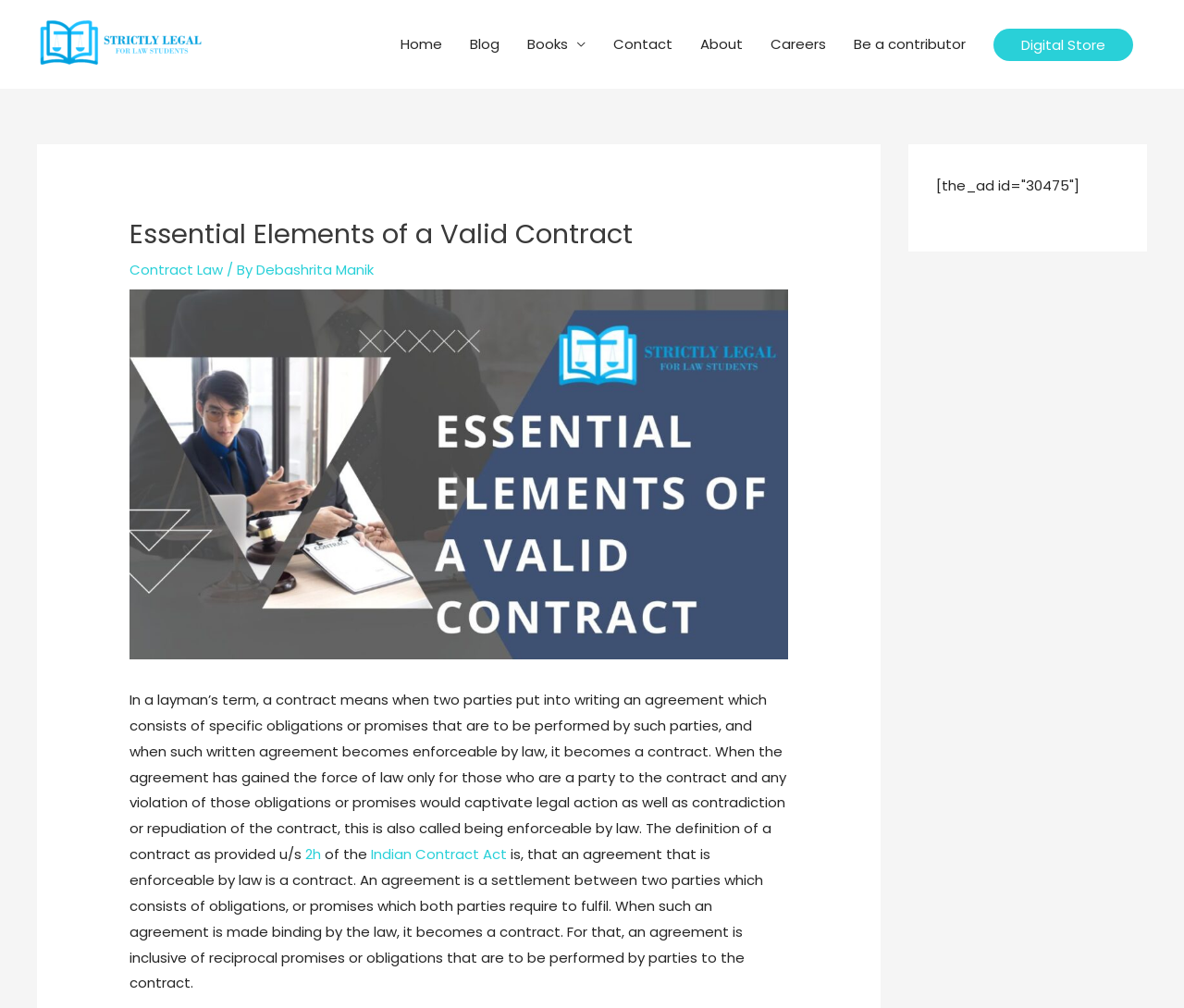Use one word or a short phrase to answer the question provided: 
What is the definition of a contract?

Agreement enforceable by law